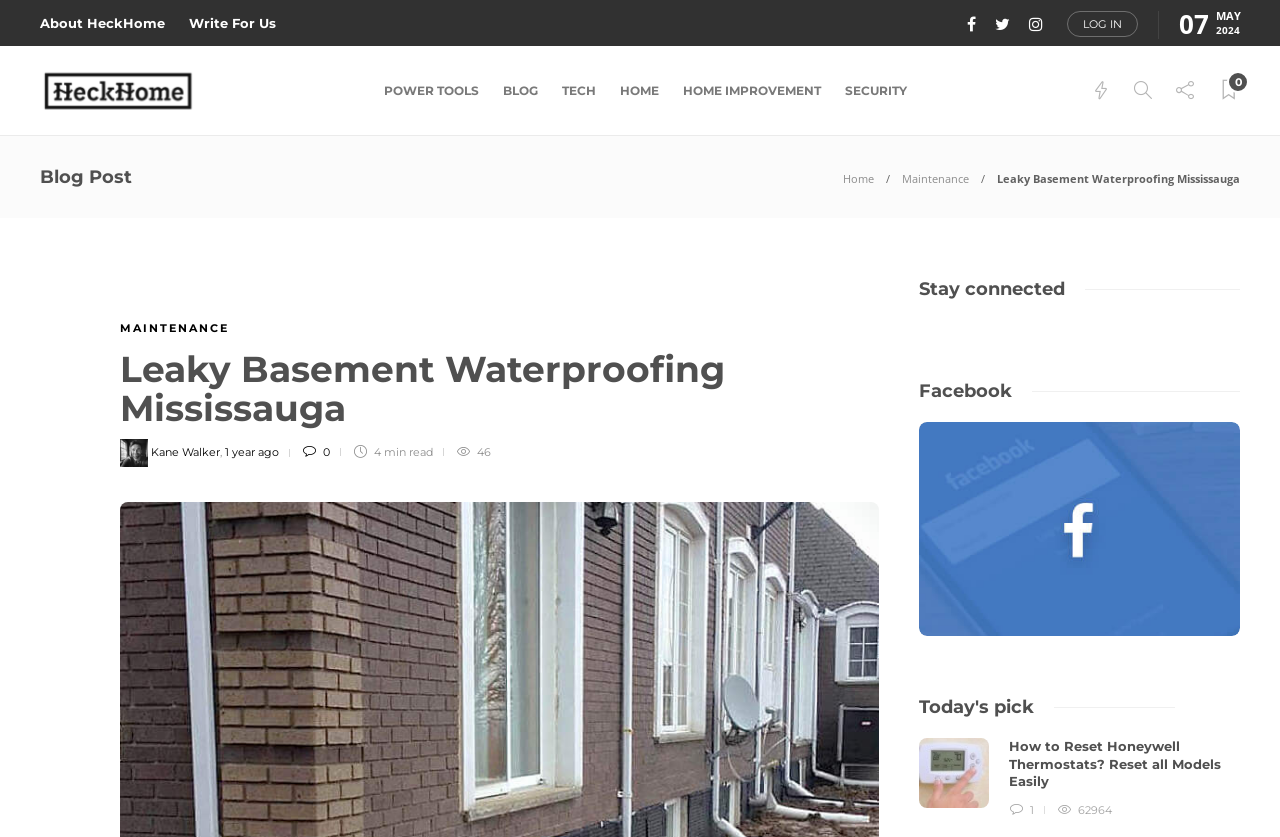What is the category of the blog post?
Give a detailed and exhaustive answer to the question.

I found the category of the blog post by looking at the breadcrumb navigation, where it says 'Home > Maintenance > Leaky Basement Waterproofing Mississauga'.